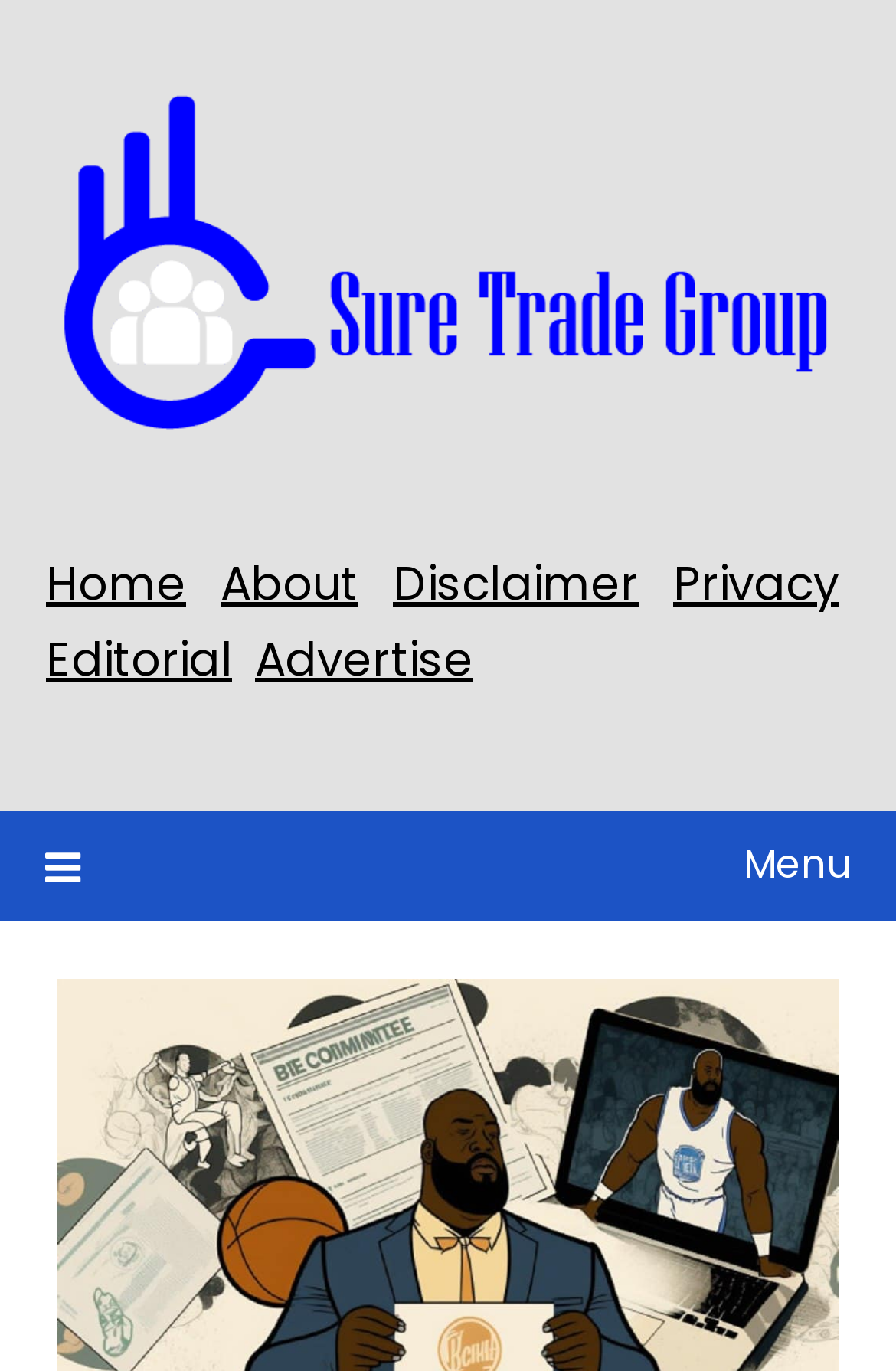Offer a meticulous caption that includes all visible features of the webpage.

The webpage appears to be a news article or blog post about FTX and its legal issues, specifically involving basketball star Shaquille O'Neal. 

At the top of the page, there is a large banner that spans almost the entire width, containing a link and an image. This banner is likely the main title or header of the webpage.

Below the banner, there is a navigation menu with several links, including "Home", "About", "Disclaimer", "Privacy", and "Editorial". These links are arranged horizontally, with some empty space in between each link. 

To the right of the navigation menu, there is another link labeled "Advertise". 

At the bottom of the page, there is a menu icon represented by three horizontal lines, which is likely a dropdown menu or a hamburger menu. This menu is not expanded by default.

The main content of the webpage is not explicitly described in the accessibility tree, but based on the meta description, it likely discusses the legal issues surrounding FTX and Shaquille O'Neal's involvement.